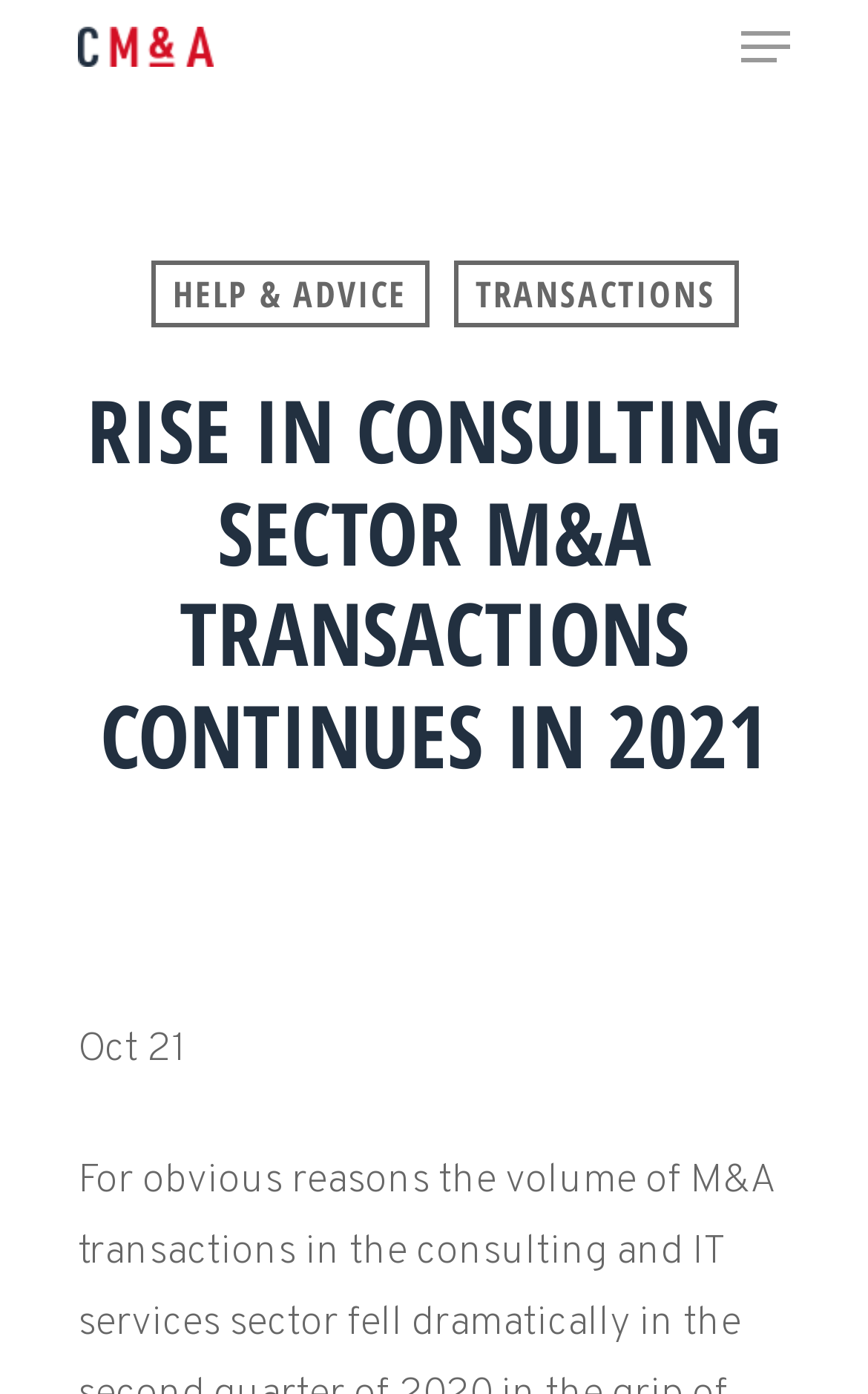Summarize the webpage with a detailed and informative caption.

The webpage appears to be an article or news page focused on the consulting and IT services sector, specifically discussing M&A transactions. At the top left, there is a logo or icon labeled "Consulting M&A" accompanied by a link with the same text. 

To the right of the logo, there is a navigation menu that is currently collapsed. Below the logo, there are three main links: "HELP & ADVICE", "TRANSACTIONS", and the main article title "RISE IN CONSULTING SECTOR M&A TRANSACTIONS CONTINUES IN 2021", which is a heading. 

The main article title is positioned near the top center of the page. Below the title, there is a date "Oct 21" indicating when the article was published. The article's content is not explicitly described in the accessibility tree, but based on the meta description, it likely discusses the volume of M&A transactions in the consulting and IT services sector during the second quarter of 2020 and its relation to the COVID-19 pandemic.